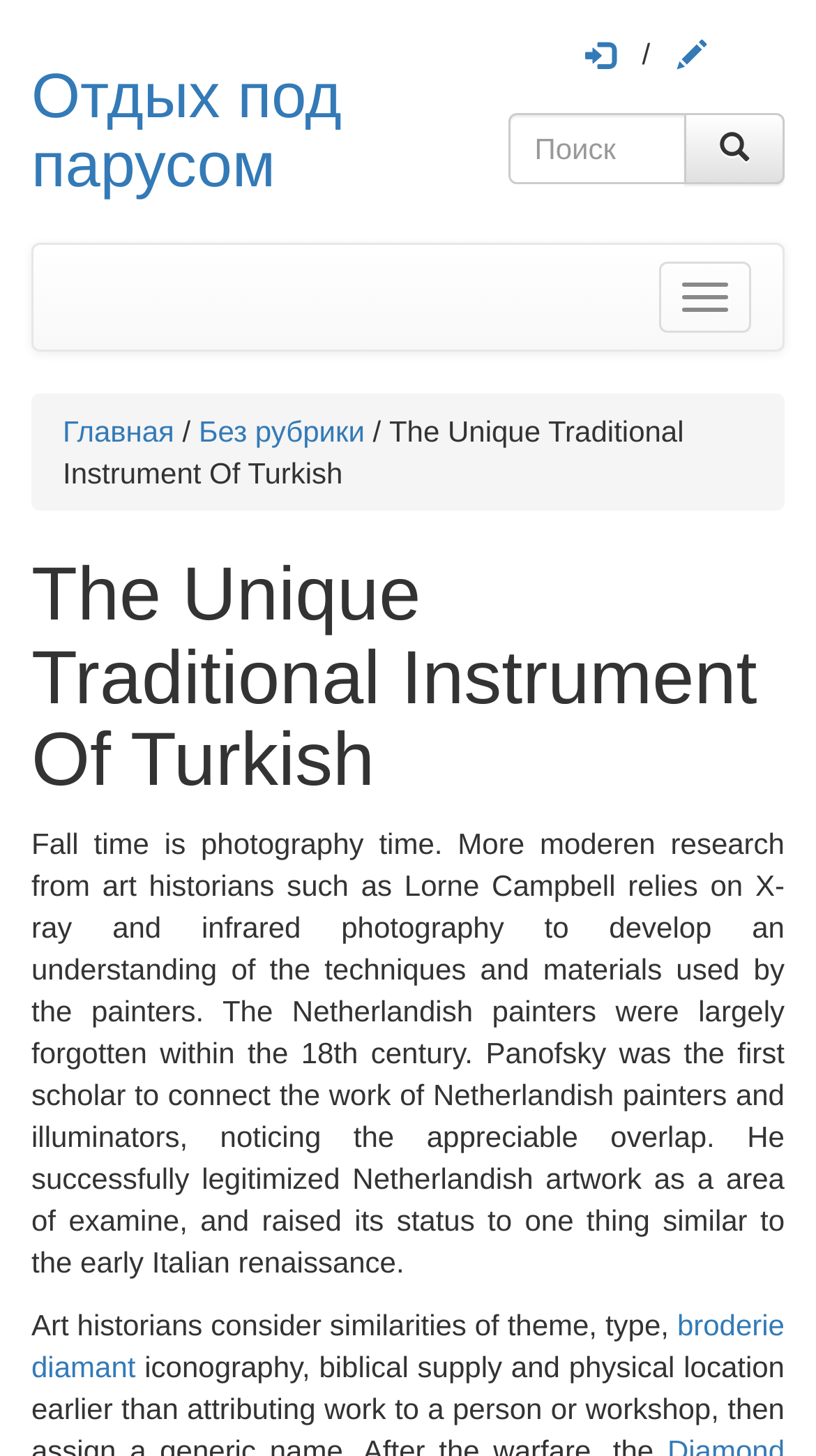Given the description "broderie diamant", determine the bounding box of the corresponding UI element.

[0.038, 0.898, 0.962, 0.95]